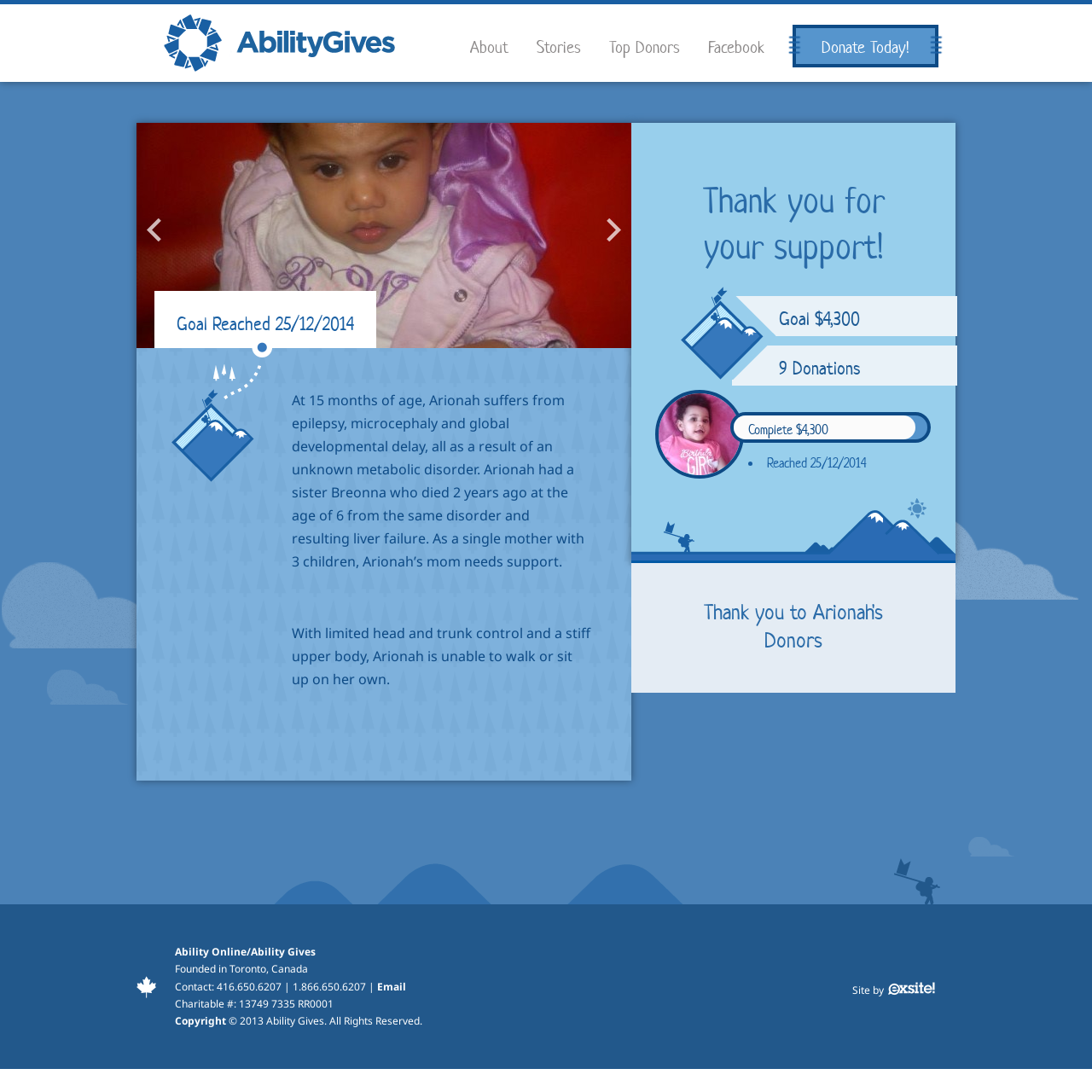Find and provide the bounding box coordinates for the UI element described here: "Site by". The coordinates should be given as four float numbers between 0 and 1: [left, top, right, bottom].

[0.78, 0.9, 0.856, 0.913]